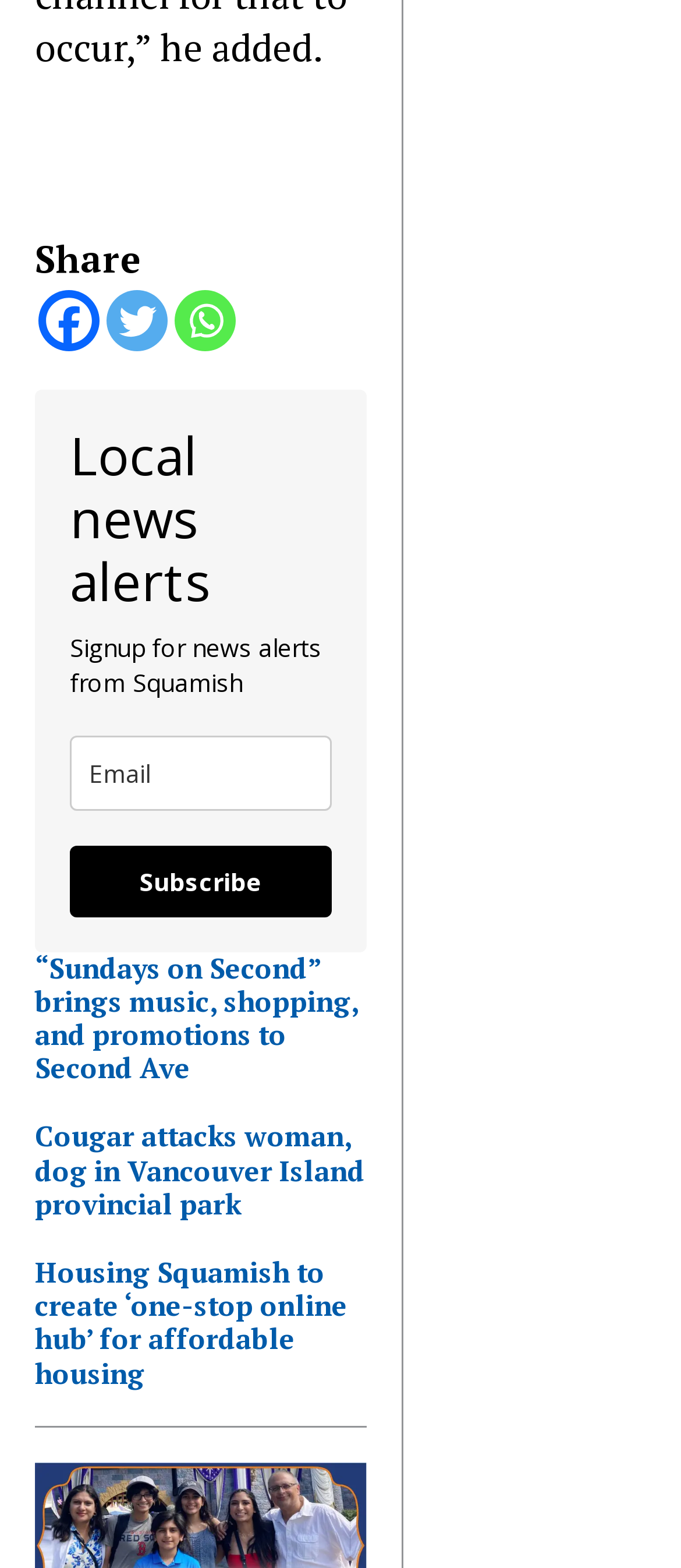What is the purpose of the textbox?
Respond with a short answer, either a single word or a phrase, based on the image.

Enter email